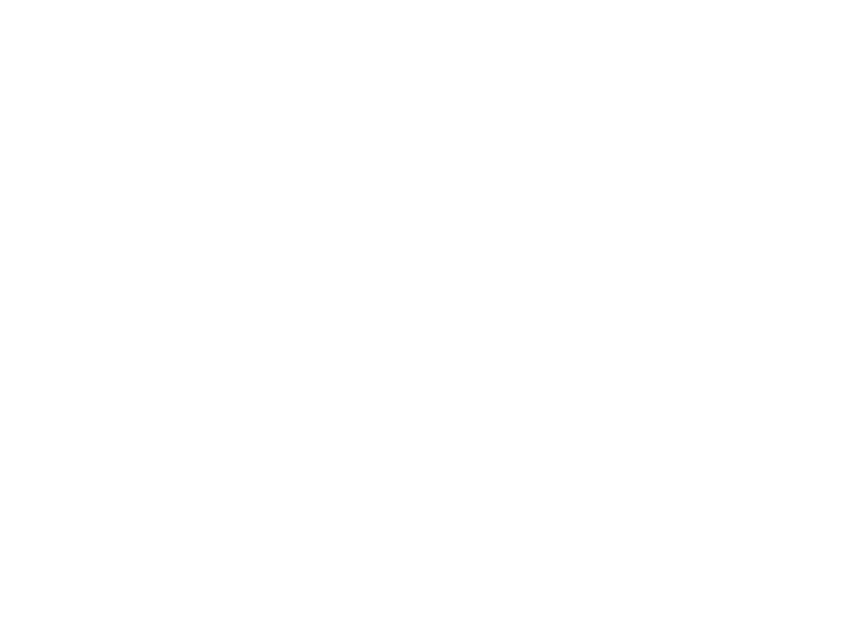Paint a vivid picture with your words by describing the image in detail.

The image depicts a simple yet impactful graphic, likely representing an essential aspect of services offered related to management and supervision. This visual component is part of a larger context highlighting various services provided, such as construction cost management, advice on tenders, and feasibility analysis. The artistic style is clean and minimalistic, making it suitable for professional presentations or informational materials. Its placement within the section highlights the significance of these services, inviting viewers to engage with the content presented alongside it.